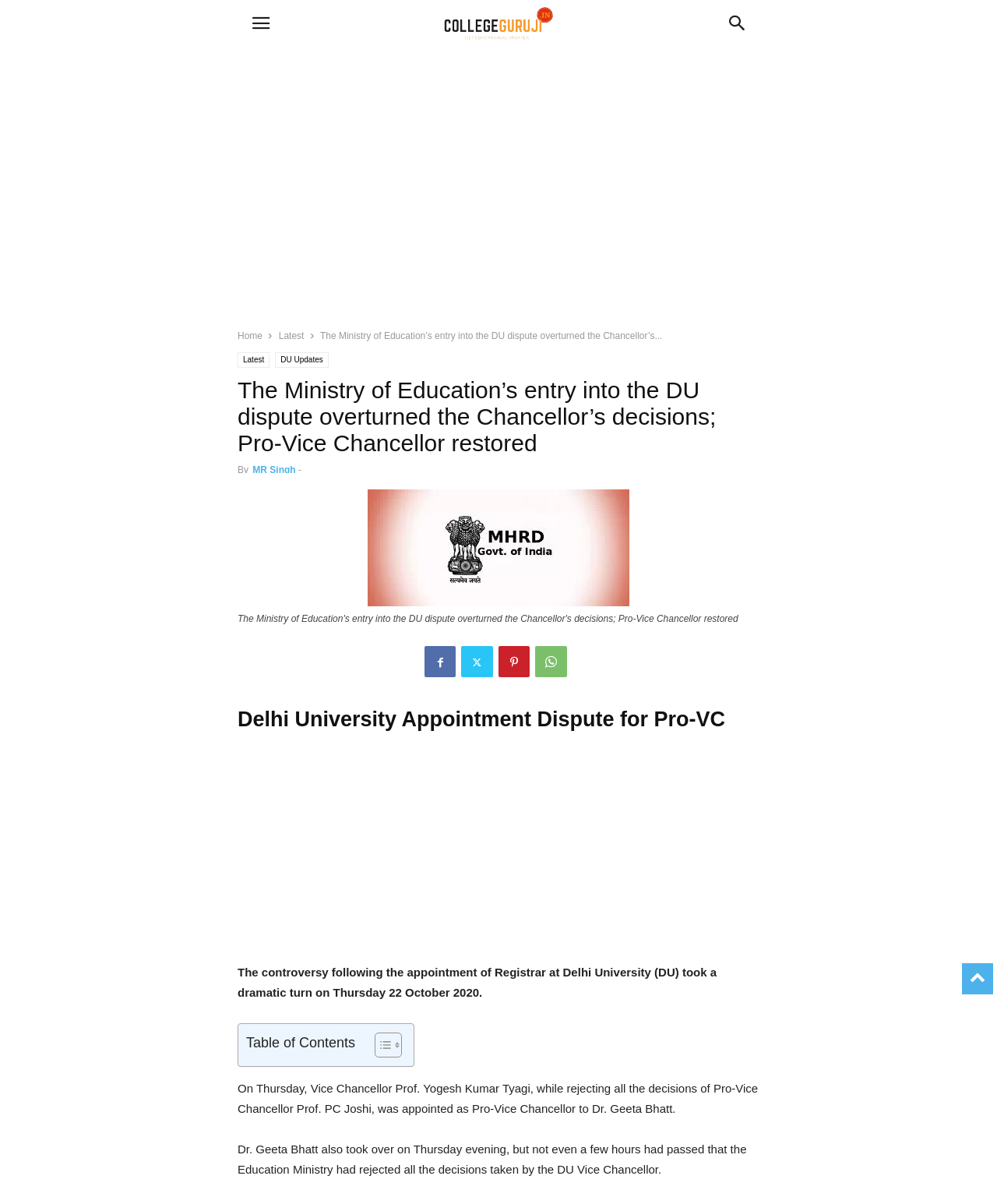Describe all significant elements and features of the webpage.

The webpage appears to be a news article about a dispute at Delhi University. At the top-right corner, there is a "to-top" link, a mobile toggle button, and a search button. Below these elements, there is an advertisement region that spans the entire width of the page.

The main content of the page starts with a heading that reads "The Ministry of Education's entry into the DU dispute overturned the Chancellor's decisions; Pro-Vice Chancellor restored." Below this heading, there are links to "Home" and "Latest" news, followed by a brief summary of the article.

The article's main content is divided into sections, with headings and paragraphs of text. There is a figure with an image of the Ministry of Human Resource Development (MHRD) logo, accompanied by a link to MHRD and a figcaption. The article also includes several social media links, represented by icons.

The main content is interrupted by another advertisement region, which is narrower than the first one. The article continues with more paragraphs of text, including a section with a heading "Delhi University Appointment Dispute for Pro-VC." There is also a table of contents with a toggle button.

At the bottom of the page, there are two paragraphs of text that summarize the controversy surrounding the appointment of a Registrar at Delhi University. Overall, the webpage has a simple layout with a focus on presenting news content.